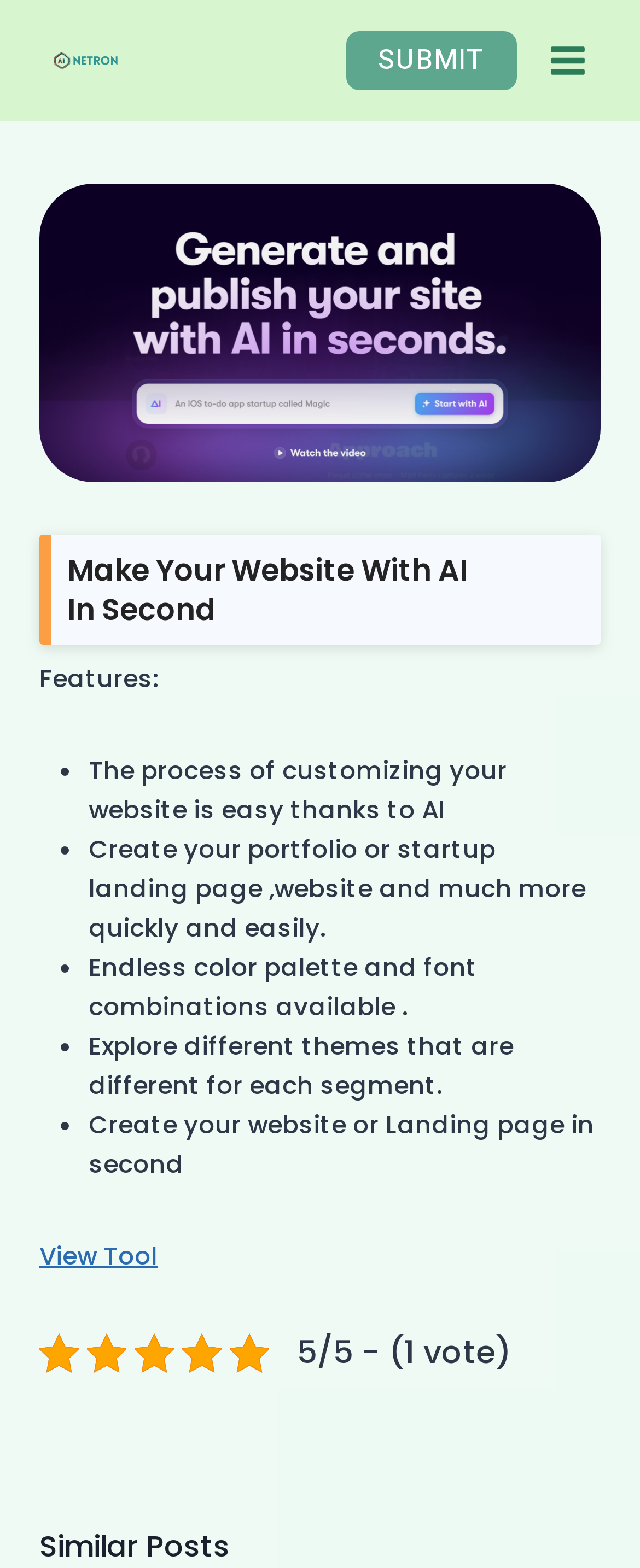What is the main feature of the website? Look at the image and give a one-word or short phrase answer.

Make website with AI